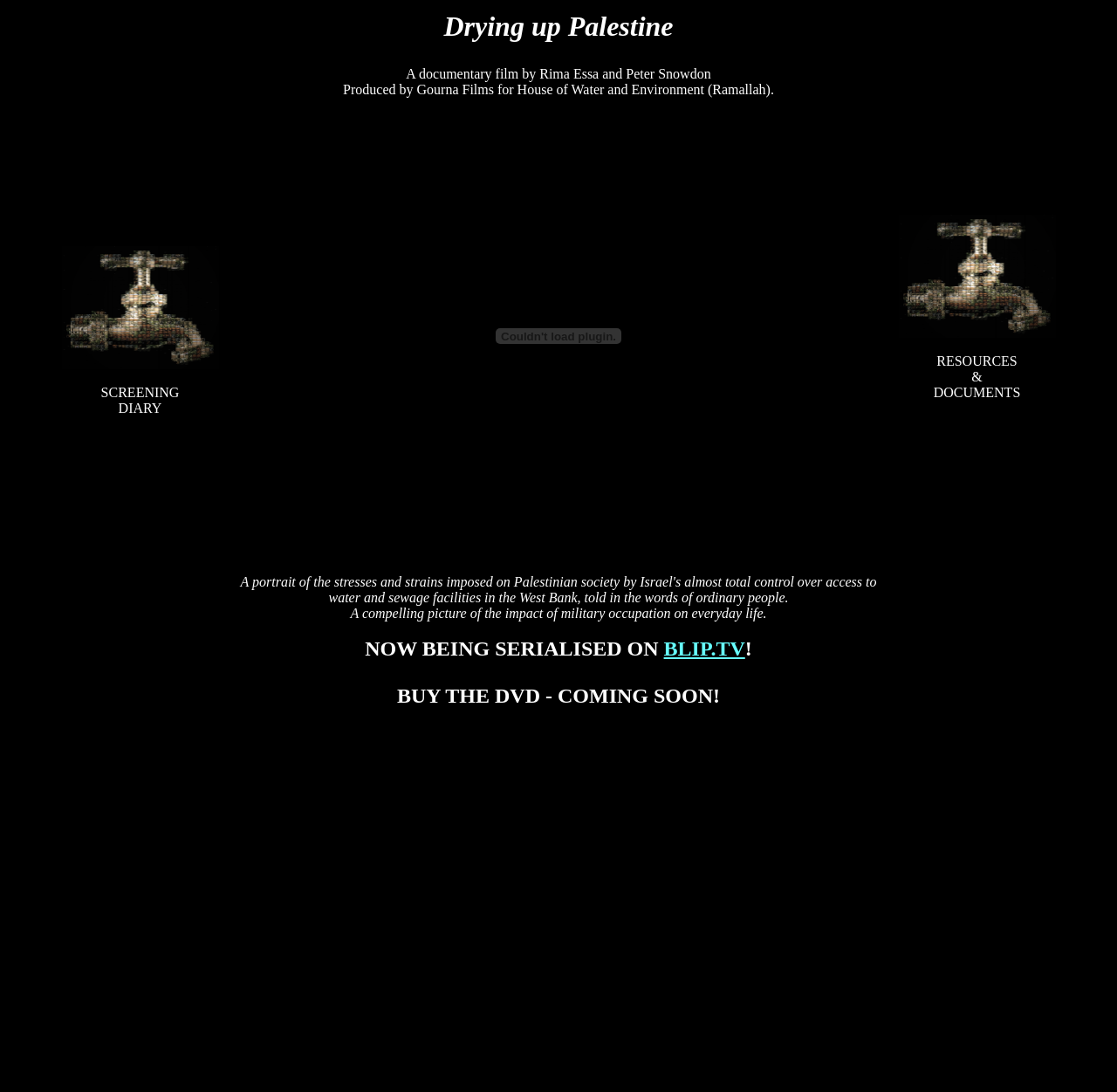What is the status of the DVD?
Based on the image content, provide your answer in one word or a short phrase.

COMING SOON